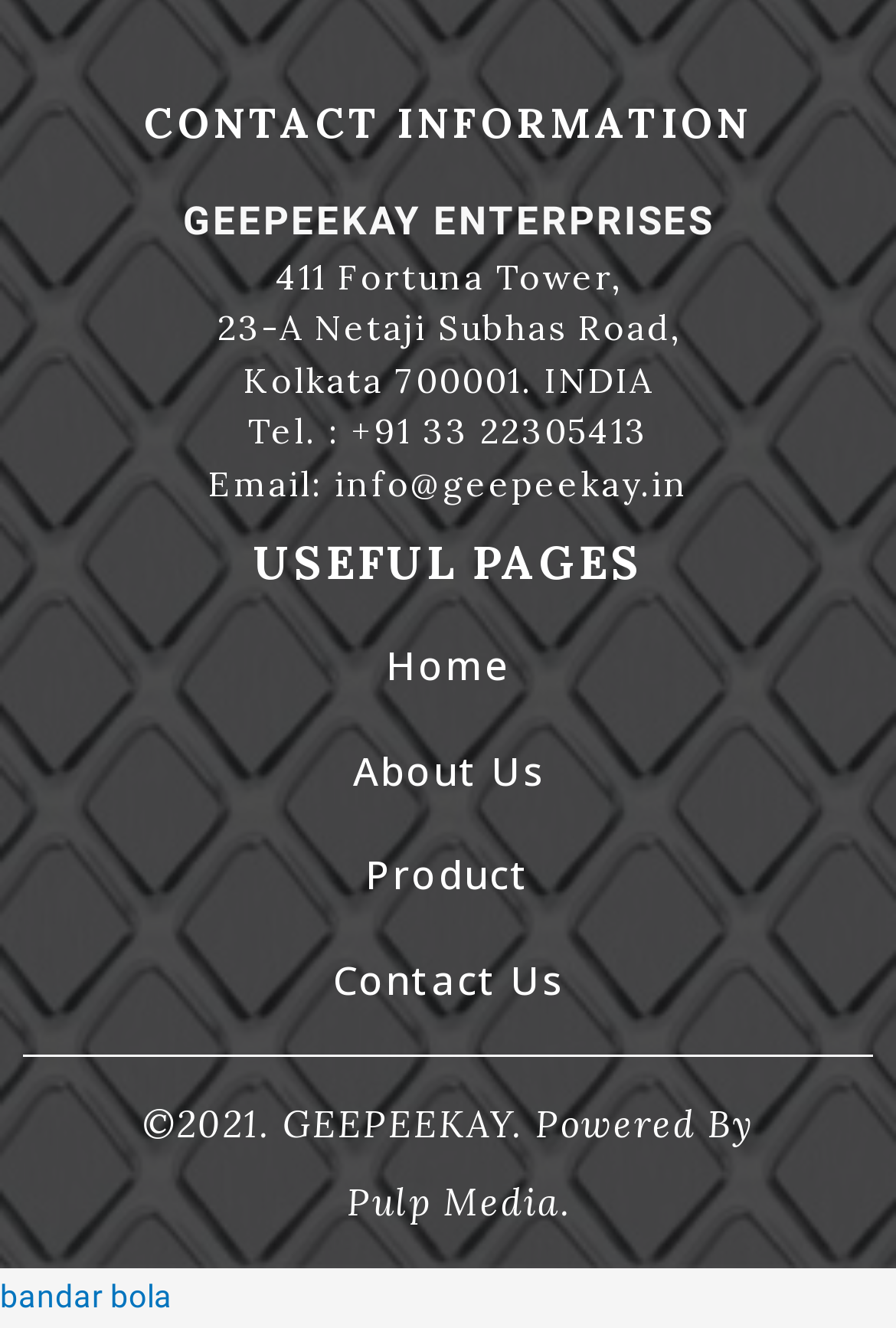What is the location of the company?
Give a detailed response to the question by analyzing the screenshot.

The company location can be found in the heading element '411 Fortuna Tower, 23-A Netaji Subhas Road, Kolkata 700001. INDIA' which is located below the company name, indicating that the company is located in Kolkata, India.